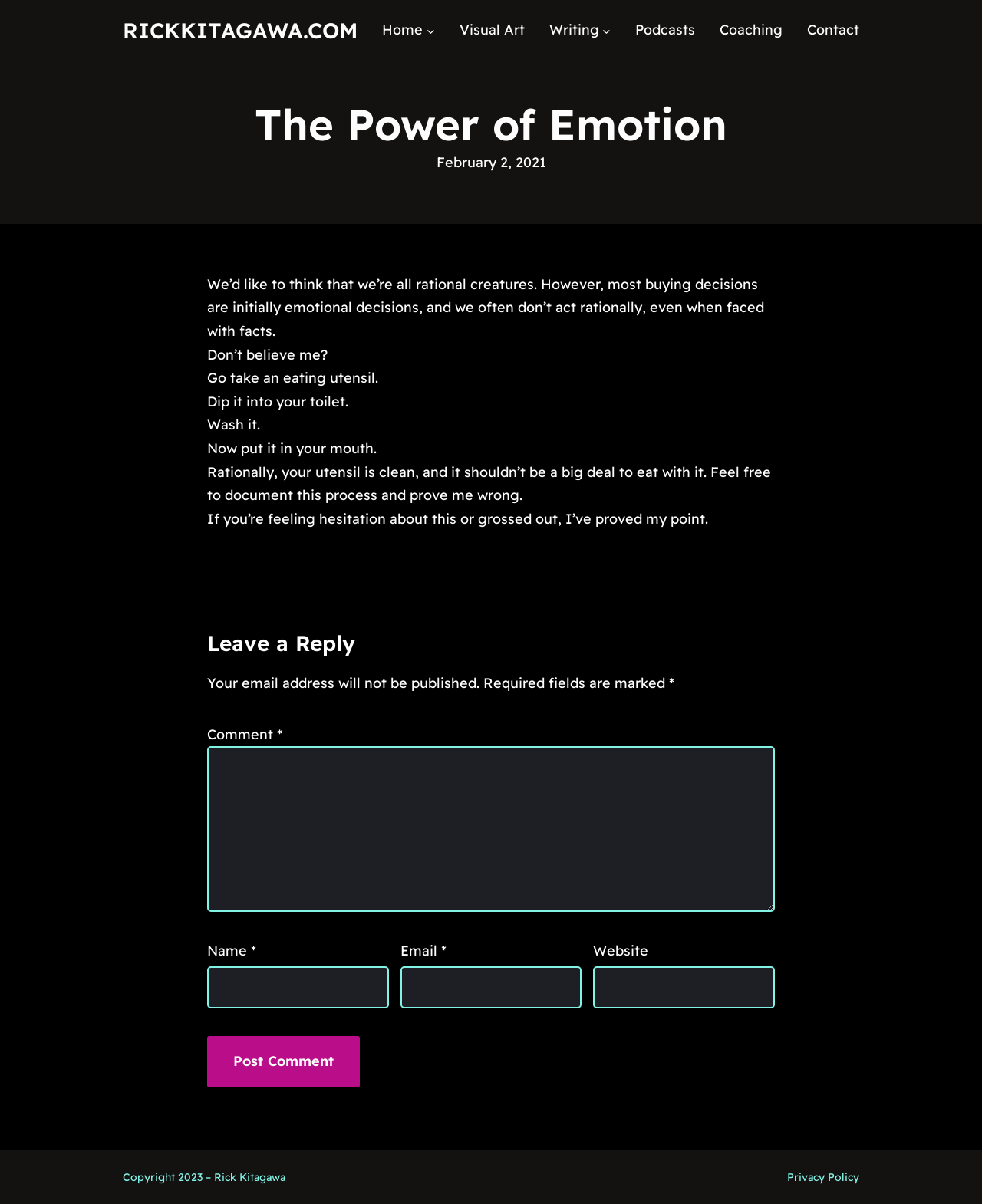What is the purpose of the utensil in the article? Analyze the screenshot and reply with just one word or a short phrase.

To prove a point